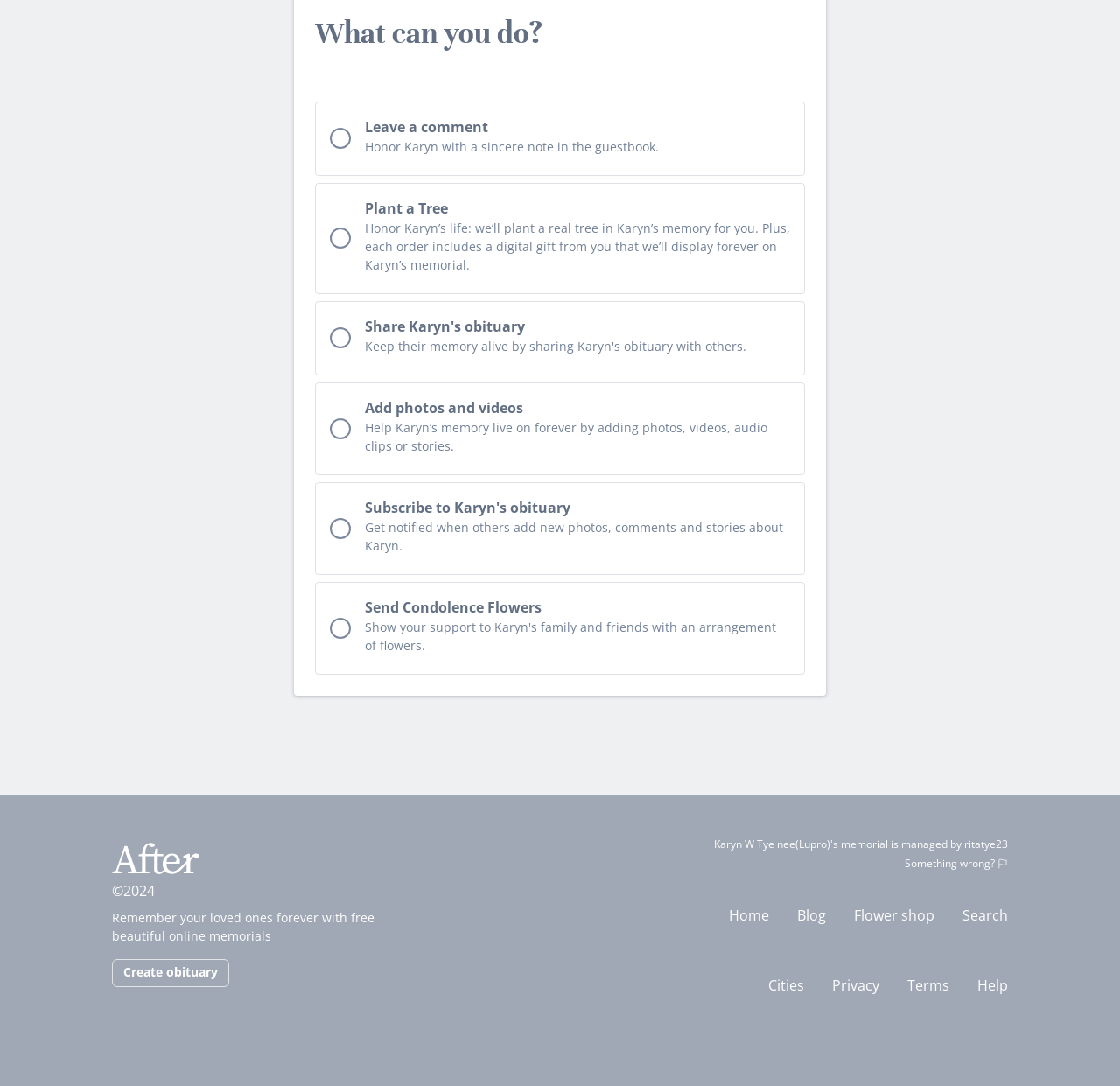What is the copyright year of this webpage?
Offer a detailed and exhaustive answer to the question.

The copyright year of this webpage is 2024, as indicated by the '©2024' text at the bottom of the page.